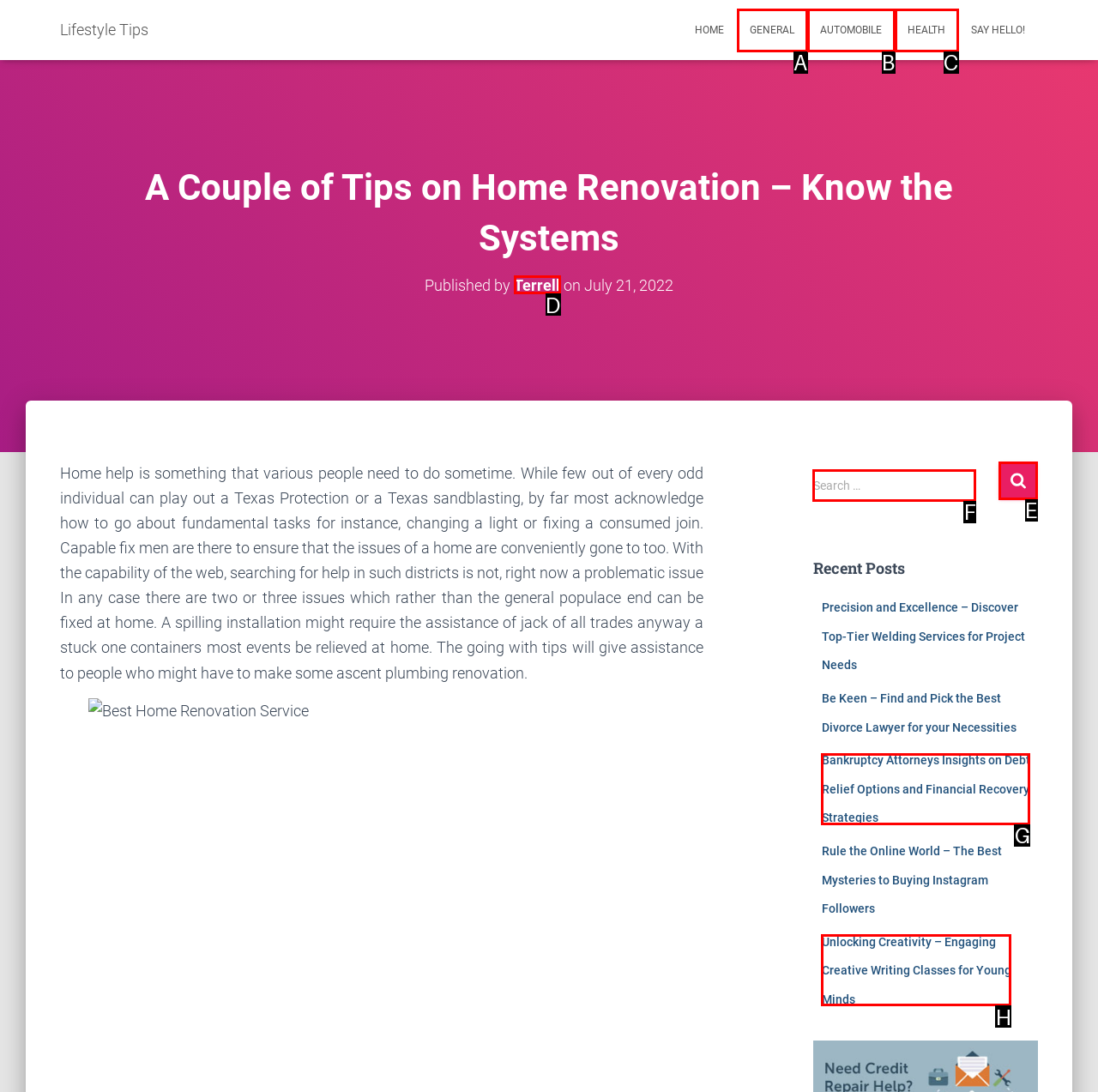To perform the task "Search for something", which UI element's letter should you select? Provide the letter directly.

F